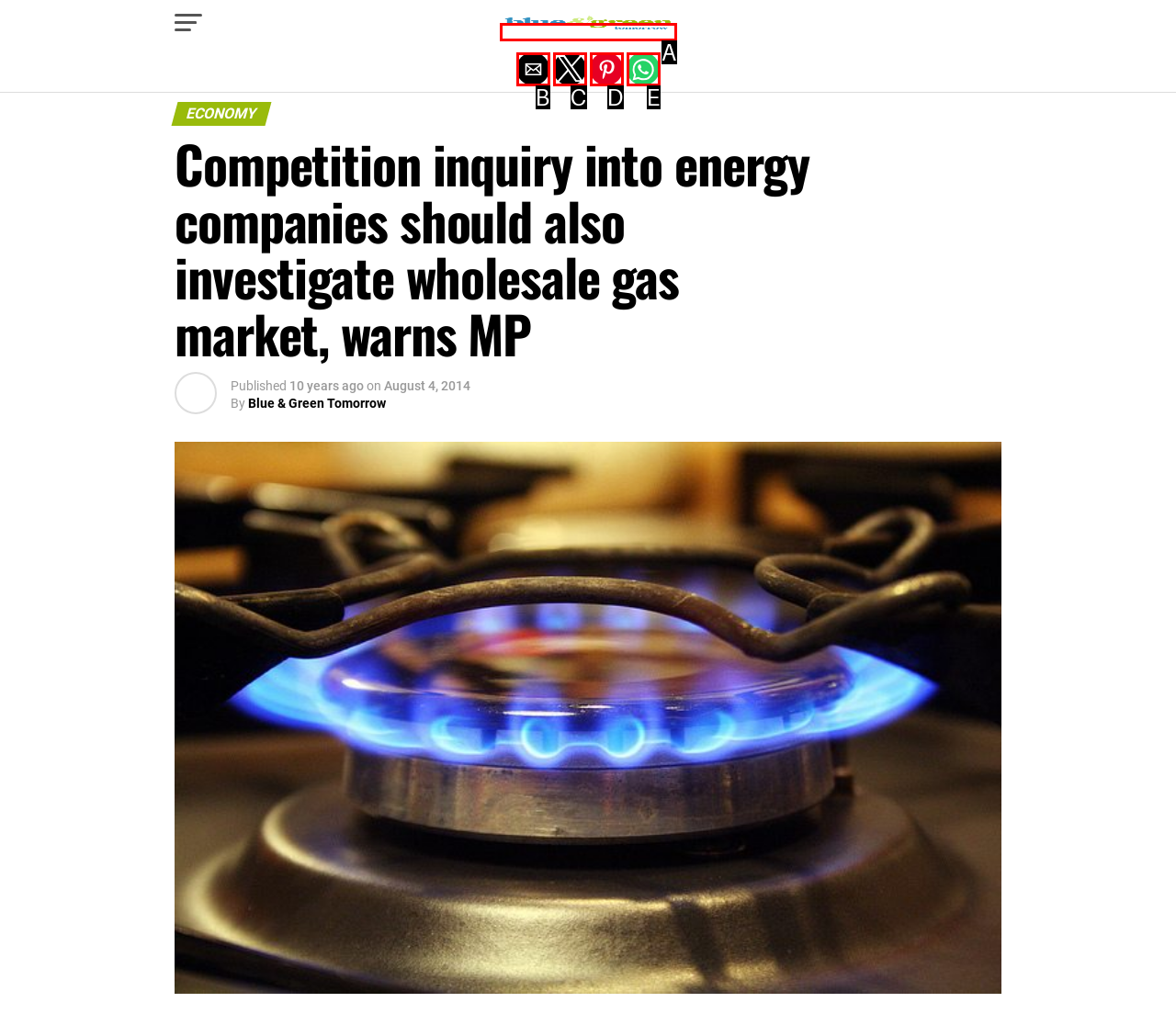Tell me which one HTML element best matches the description: parent_node: Blue and Green Tomorrow Answer with the option's letter from the given choices directly.

A